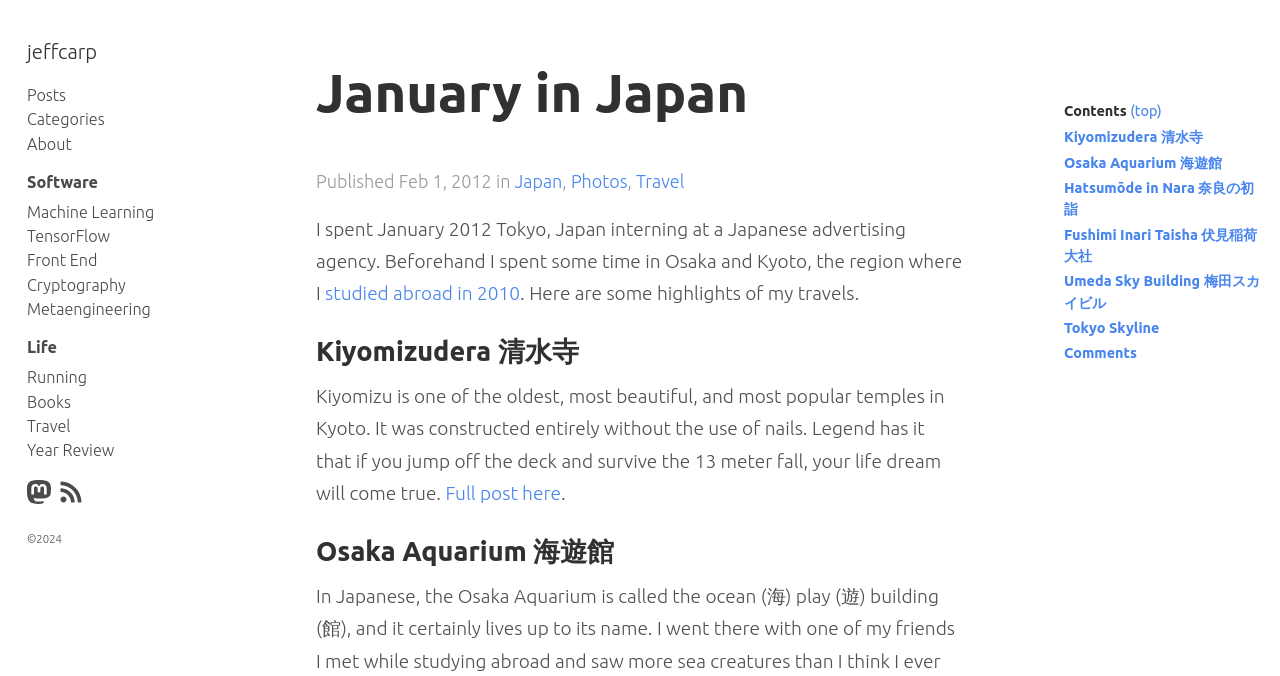Please locate the bounding box coordinates of the element that should be clicked to achieve the given instruction: "Click on the 'Posts' link".

[0.021, 0.127, 0.052, 0.154]